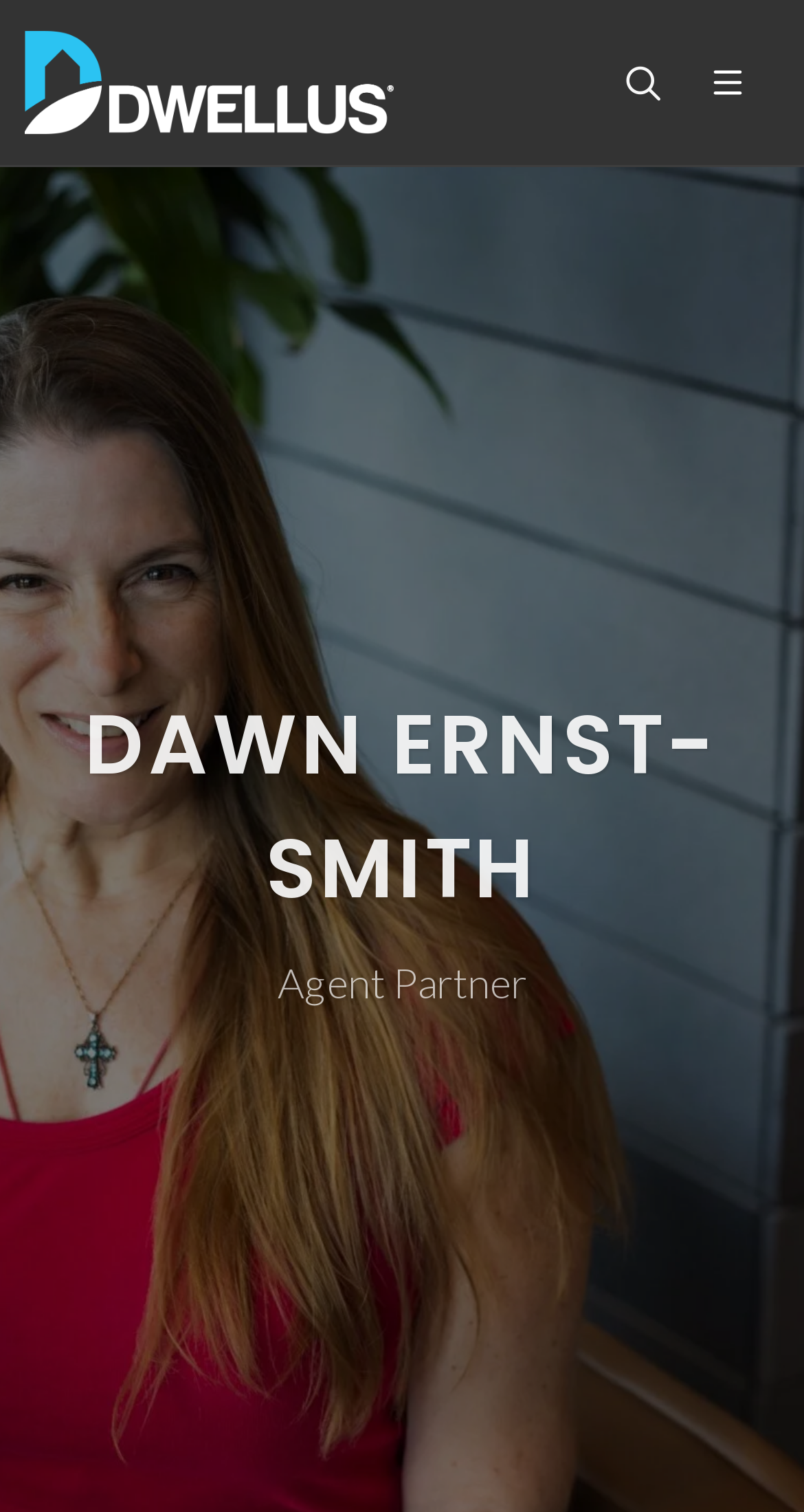Construct a comprehensive caption that outlines the webpage's structure and content.

The webpage appears to be a personal website or profile page for a real estate agent named Dawn Ernst-Smith. At the top left corner, there is a link with an accompanying image, which may be a logo or a profile picture. 

On the top right corner, there is another link with a brief description in the form of icons, possibly representing social media profiles. Next to it, there is a larger image, which could be a banner or a background image.

Below the top section, there is a search bar or a text input field that spans almost the entire width of the page, where users can type and hit enter to search for something.

The main content of the page is headed by a prominent heading that reads "DAWN ERNST-SMITH" in a large font size, indicating that this is the agent's personal page. Below the heading, there is a brief description that reads "Agent Partner", which suggests that Dawn Ernst-Smith is a partner in a real estate agency.